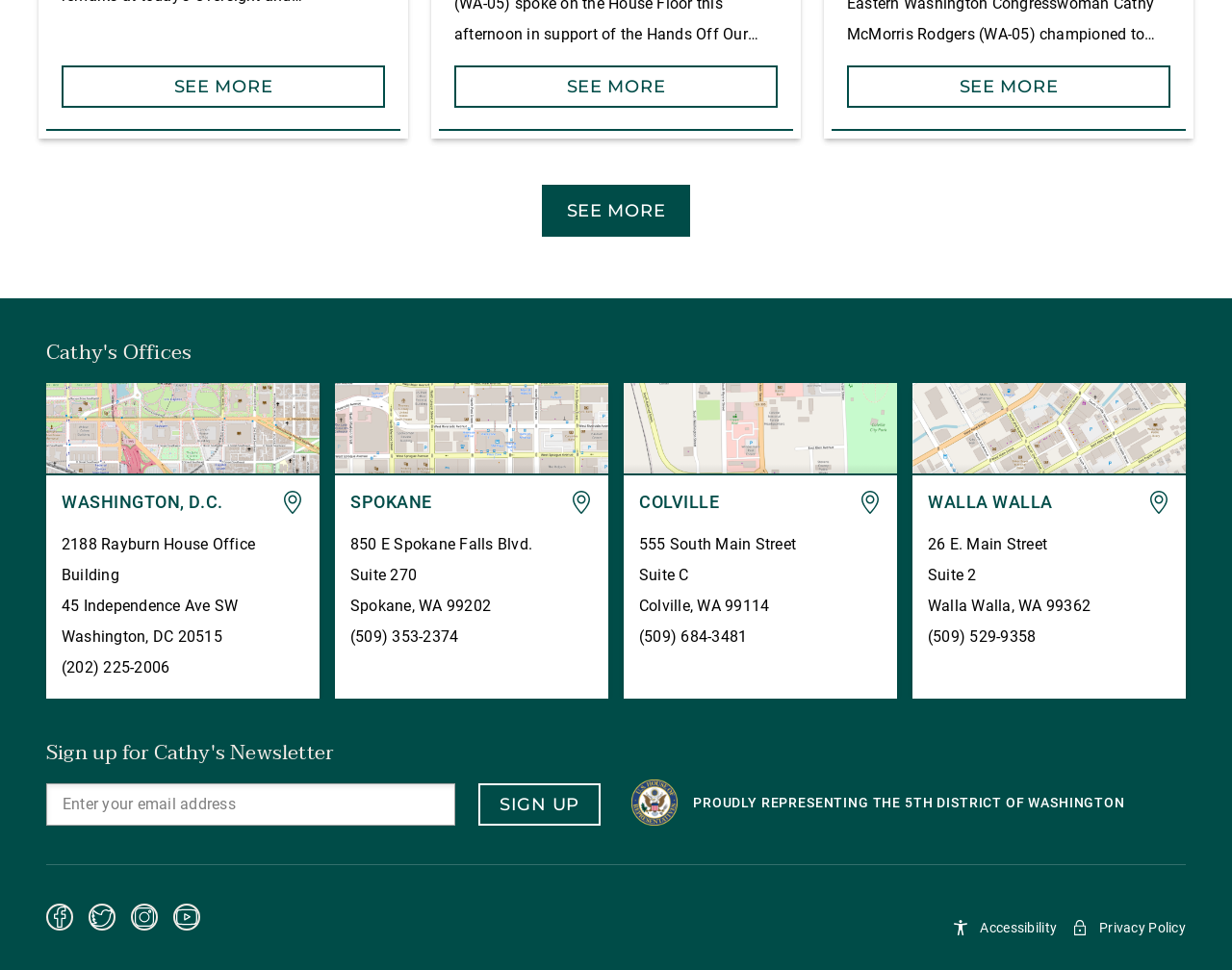What is the name of the person represented on this webpage?
Provide a well-explained and detailed answer to the question.

Based on the webpage content, especially the section 'Cathy's Offices' and the links to her social media profiles, it is clear that the webpage is about a person named Cathy, likely a politician or a public figure.